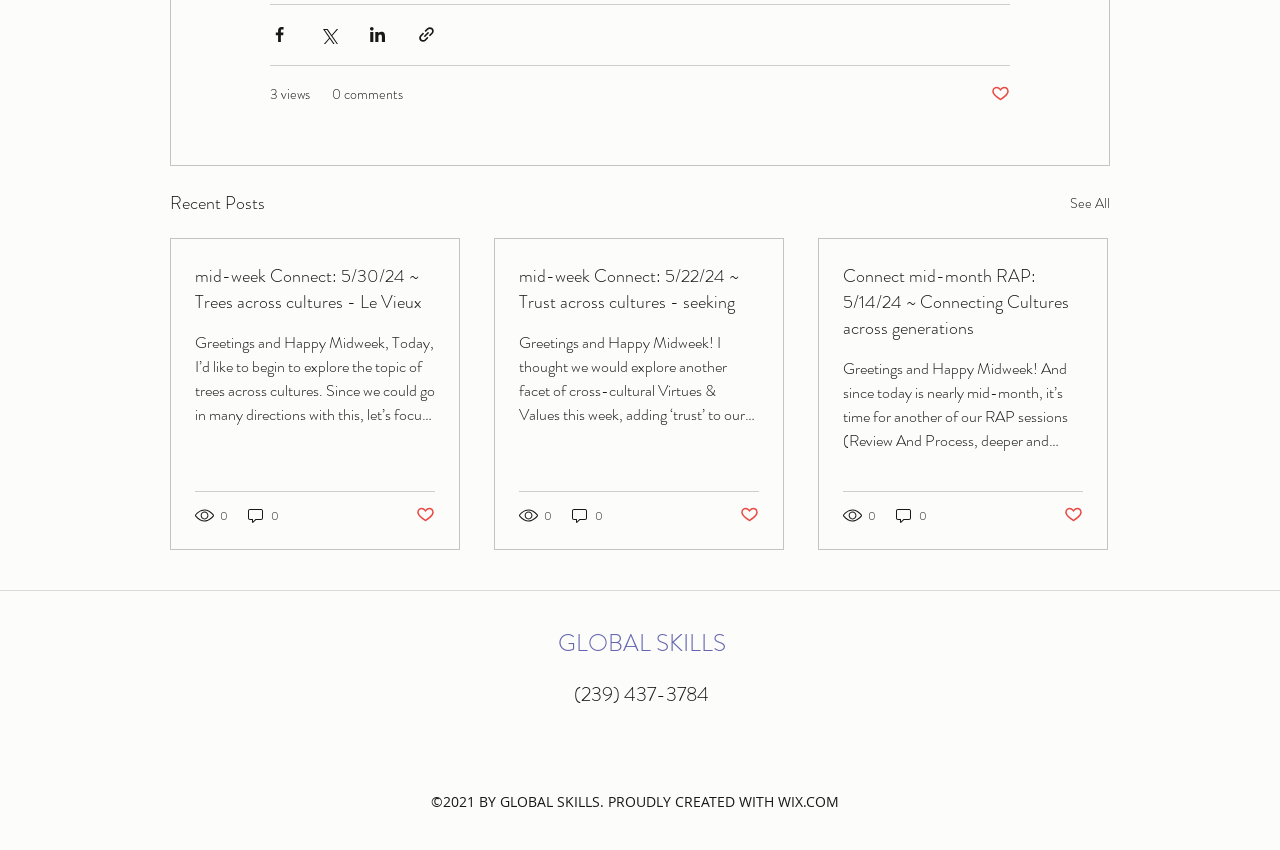Find the bounding box coordinates of the element you need to click on to perform this action: 'Visit the Facebook page'. The coordinates should be represented by four float values between 0 and 1, in the format [left, top, right, bottom].

[0.48, 0.859, 0.496, 0.882]